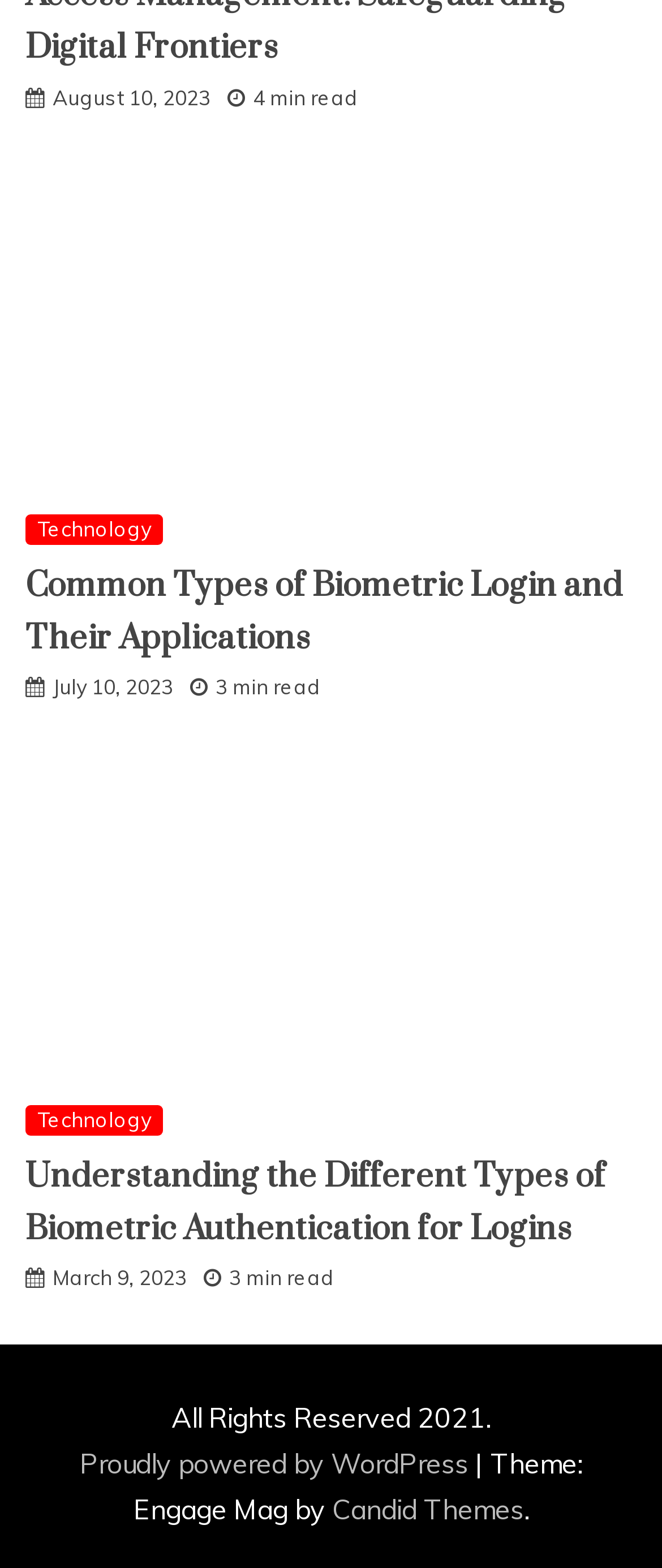Please locate the bounding box coordinates of the region I need to click to follow this instruction: "Read the article about biometric authentication".

[0.038, 0.47, 0.962, 0.694]